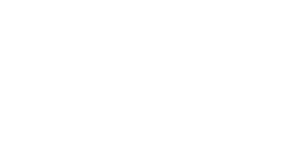Describe all the elements and aspects of the image comprehensively.

This image is associated with the article titled "Mazda MX-30 E35 Astina 2022 review." It likely features a visual representation related to the review, showcasing the Mazda MX-30 model, which is an electric compact SUV. This vehicle emphasizes Mazda’s innovative design and sustainability. The article offers insights into the performance, features, and specifications of the 2022 version of the MX-30, appealing to automotive enthusiasts and potential buyers interested in electric vehicles.